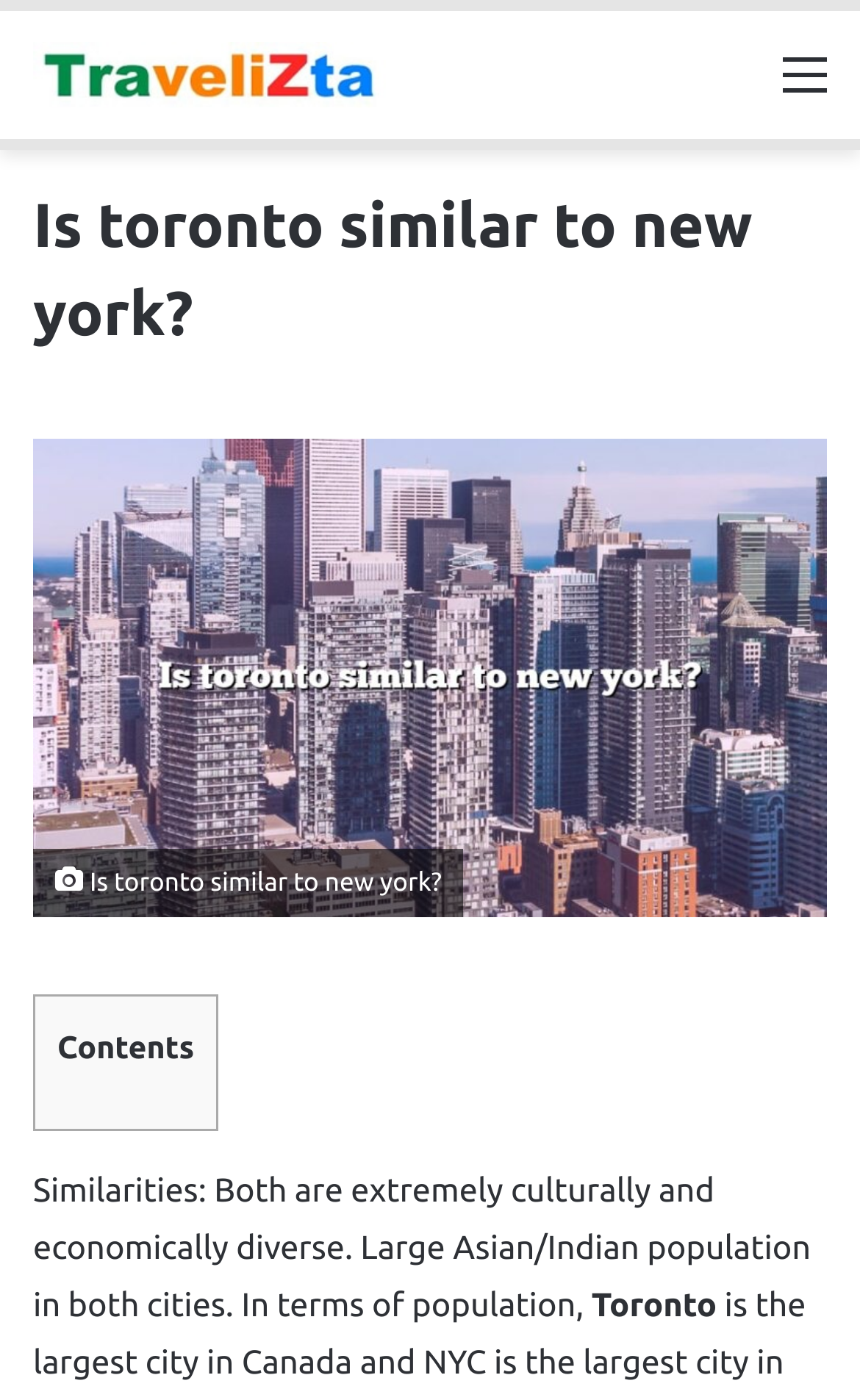For the following element description, predict the bounding box coordinates in the format (top-left x, top-left y, bottom-right x, bottom-right y). All values should be floating point numbers between 0 and 1. Description: Menu

[0.91, 0.017, 0.962, 0.087]